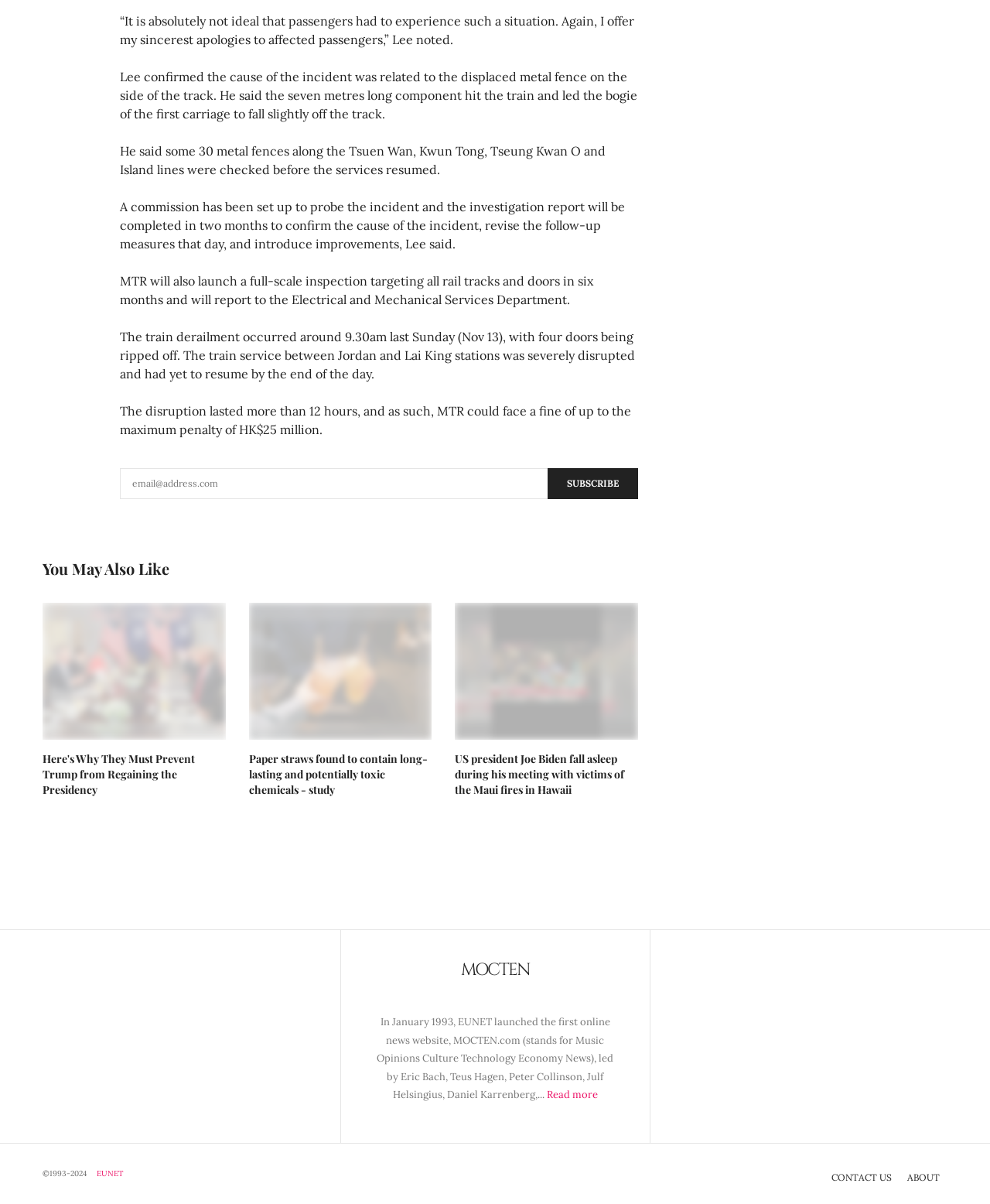Using the elements shown in the image, answer the question comprehensively: What is the purpose of the textbox with the placeholder 'email@address.com'?

I found the answer by looking at the textbox element with the placeholder 'email@address.com' and the nearby button with the text 'SUBSCRIBE', which suggests that the purpose of the textbox is to input an email address for subscription.